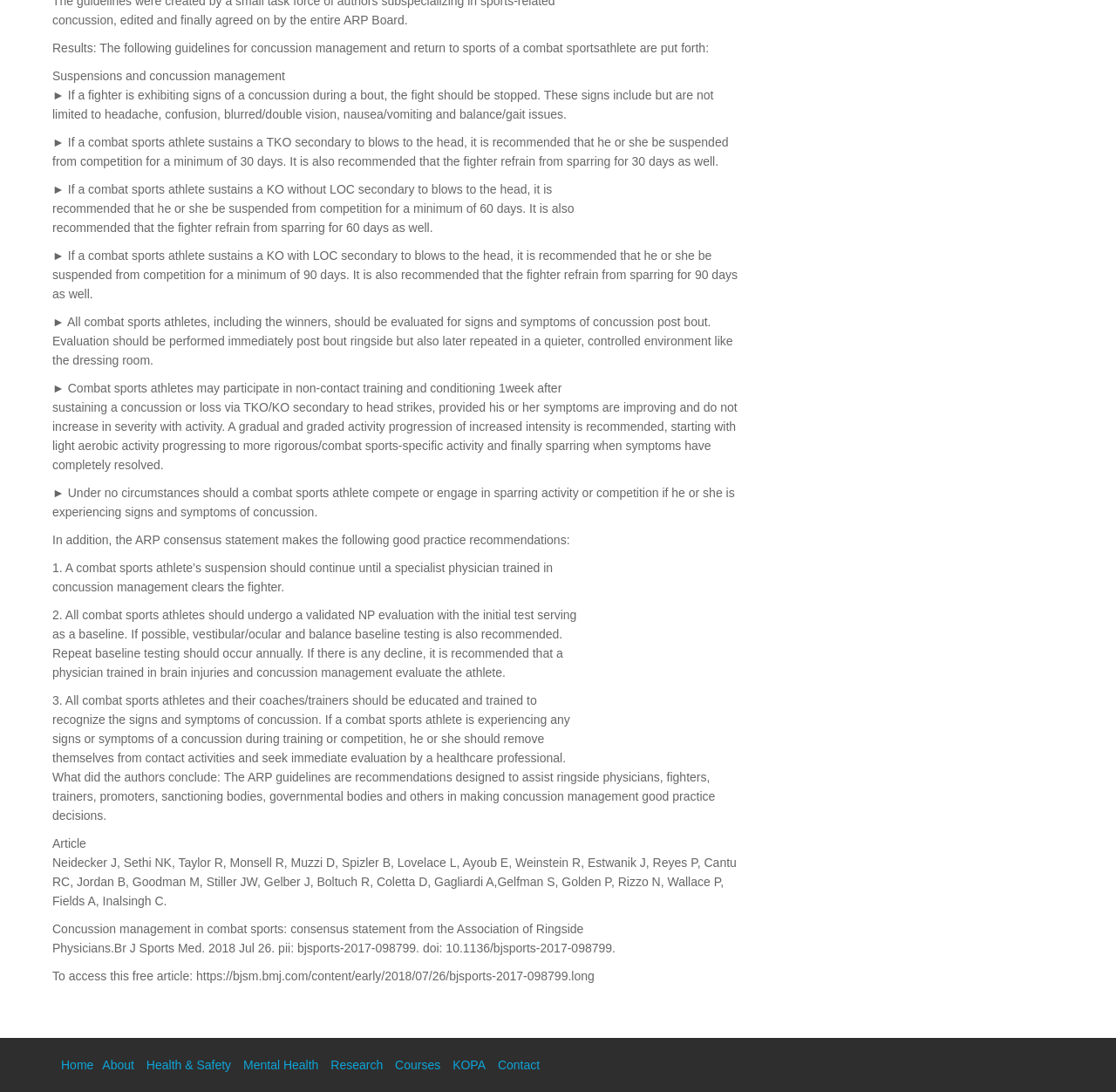Identify the bounding box for the described UI element: "About".

[0.092, 0.969, 0.12, 0.982]